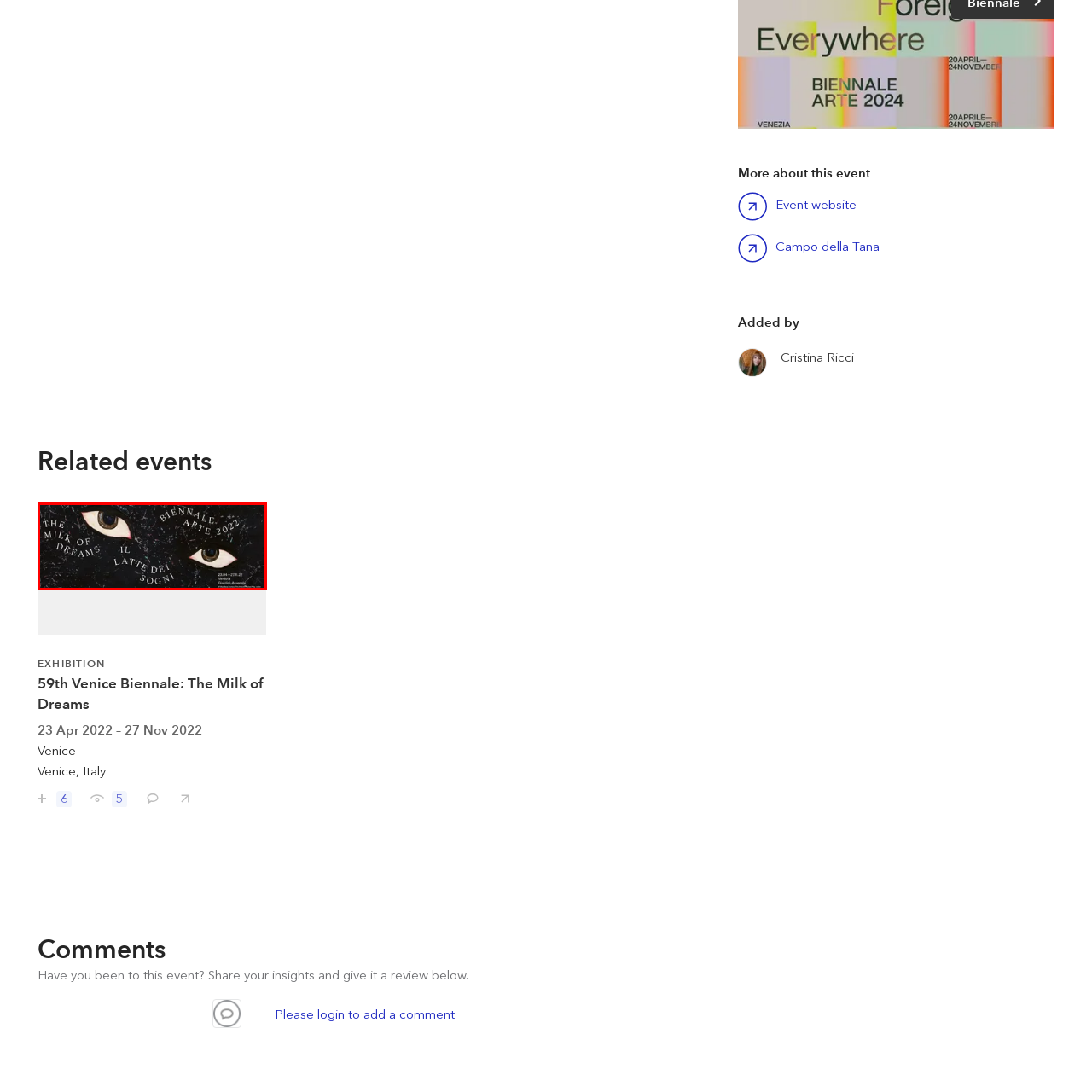Provide a comprehensive description of the image located within the red boundary.

The image depicts the promotional artwork for the "59th Venice Biennale: The Milk of Dreams" exhibition, held from April 23, 2022, to November 27, 2022. Central to the design are striking, abstract representations of two eyes, set against a dark, textured background. The words "THE MILK OF DREAMS" and "IL LATTE DEI SOGNI" are prominently displayed, suggesting themes of dreams and imagination. The exhibition focuses on the intersection of art, reality, and the surreal, inviting viewers to explore transformative artistic experiences. This image, along with the accompanying details, highlights the creative vigor embodied by the Venice Biennale as a major international art event.